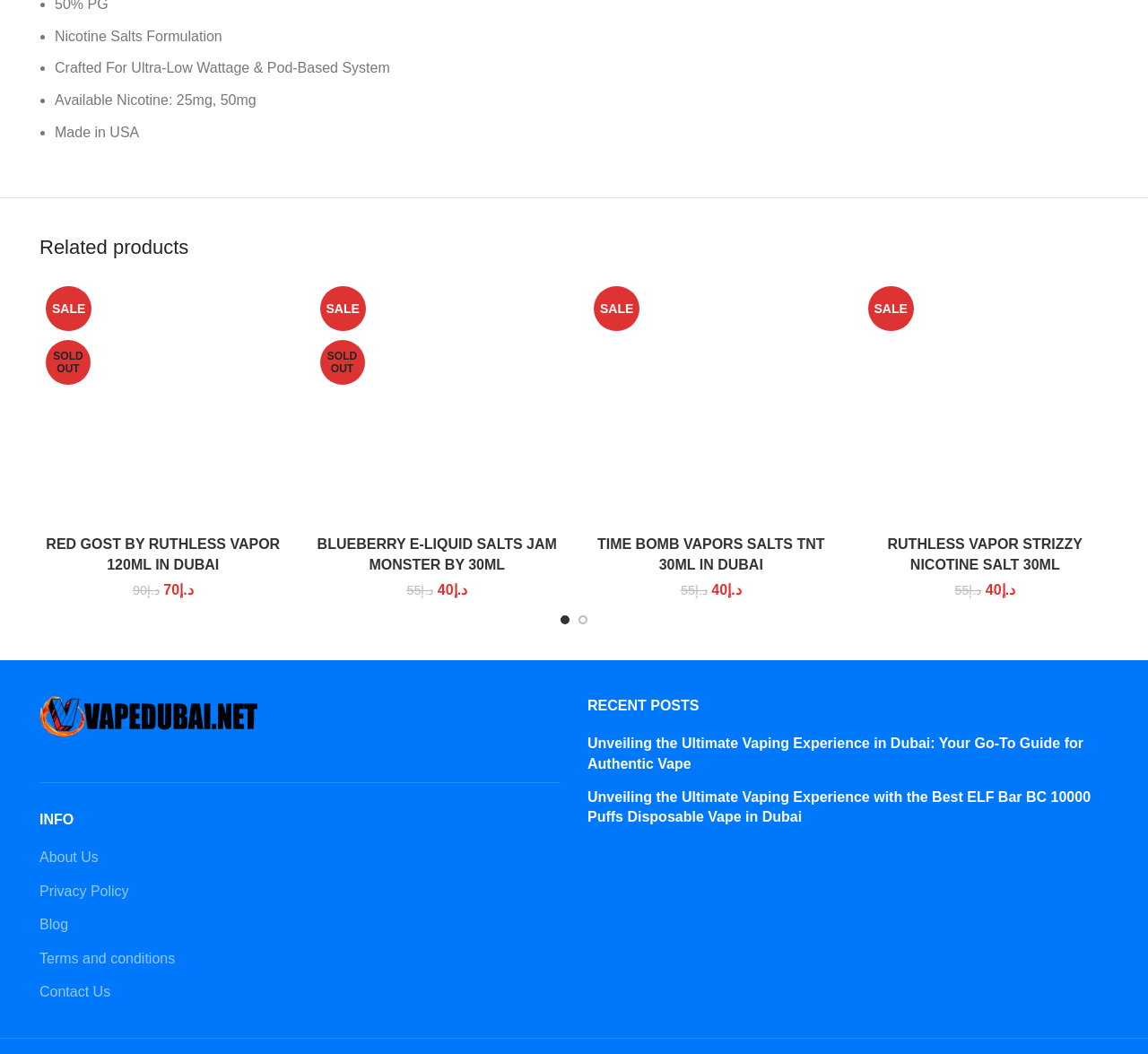Answer briefly with one word or phrase:
What is the current price of BLUEBERRY E-LIQUID SALTS JAM MONSTER BY 30ML?

د.إ40